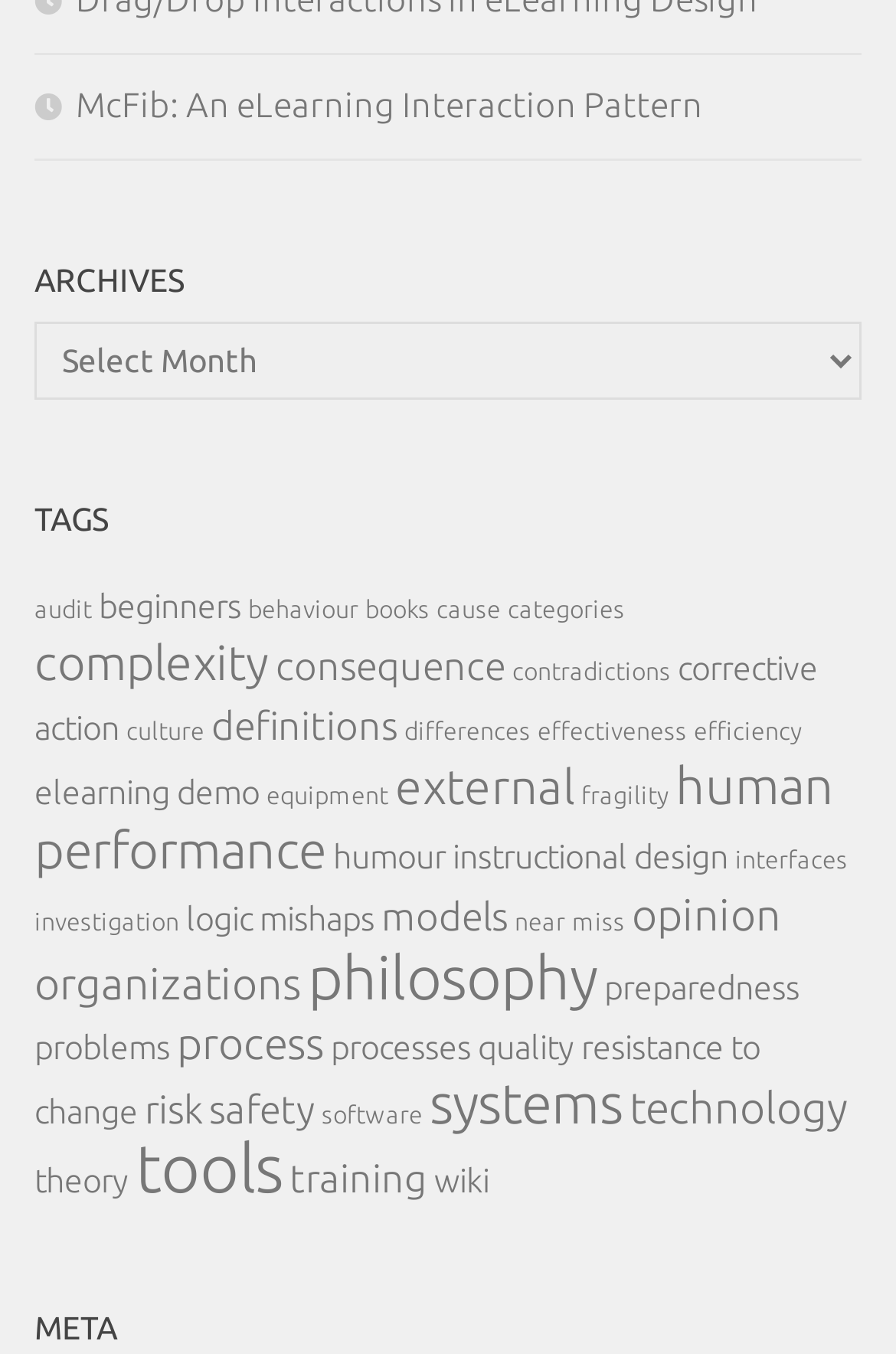Find the UI element described as: "instructional design" and predict its bounding box coordinates. Ensure the coordinates are four float numbers between 0 and 1, [left, top, right, bottom].

[0.505, 0.62, 0.813, 0.647]